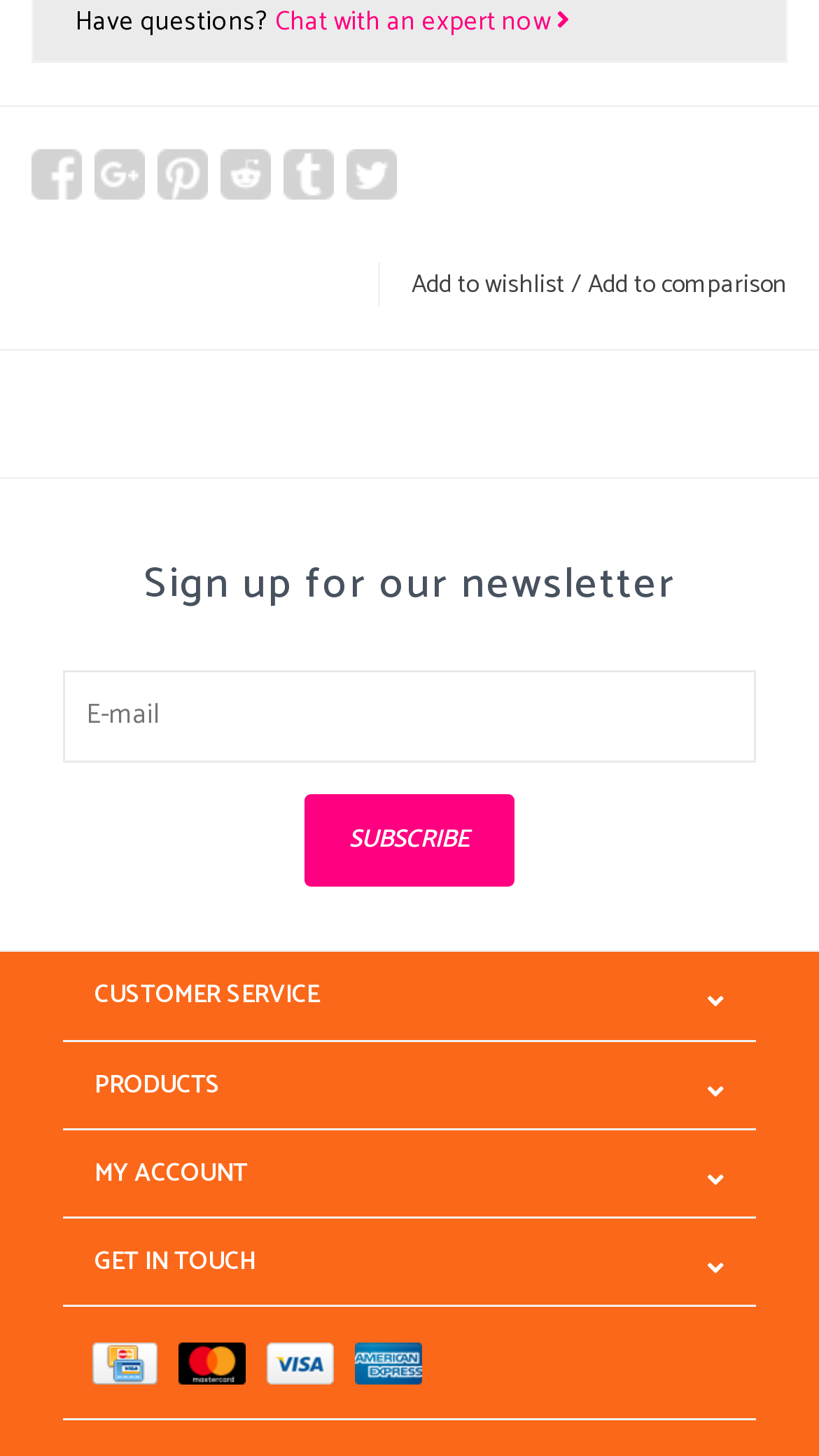Determine the bounding box coordinates of the section to be clicked to follow the instruction: "Check out Fantasy Book Critic". The coordinates should be given as four float numbers between 0 and 1, formatted as [left, top, right, bottom].

None